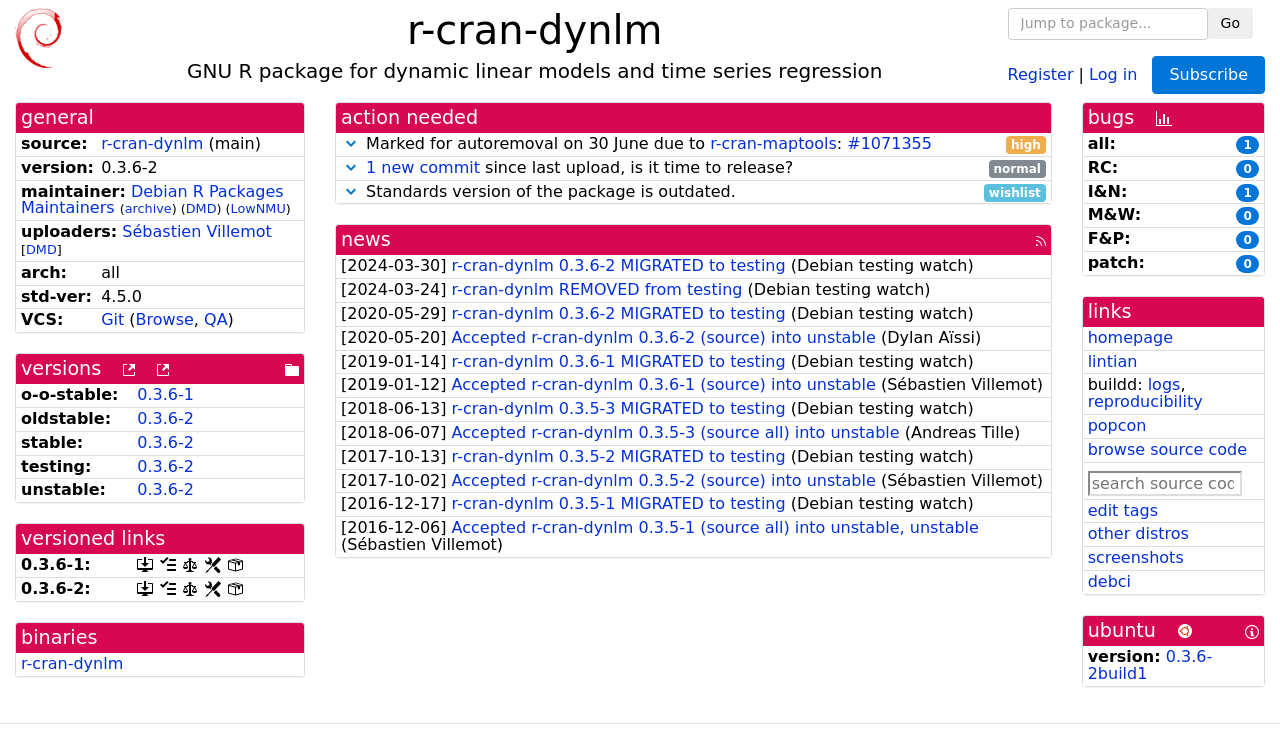Determine the bounding box coordinates of the clickable region to carry out the instruction: "Go to Debian Package Tracker homepage".

[0.012, 0.038, 0.048, 0.064]